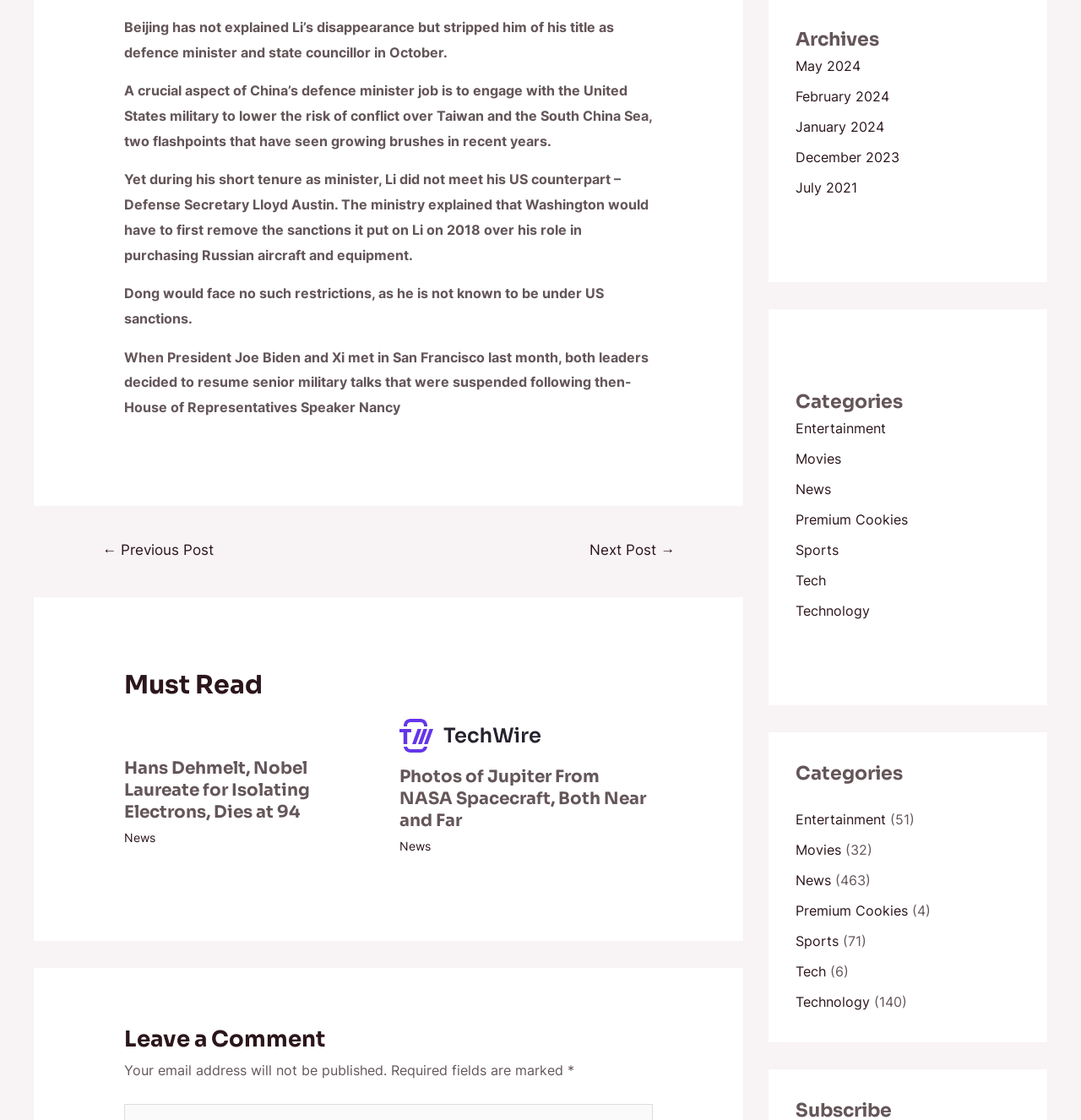What is the topic of the first article?
Please use the image to provide a one-word or short phrase answer.

China's defence minister